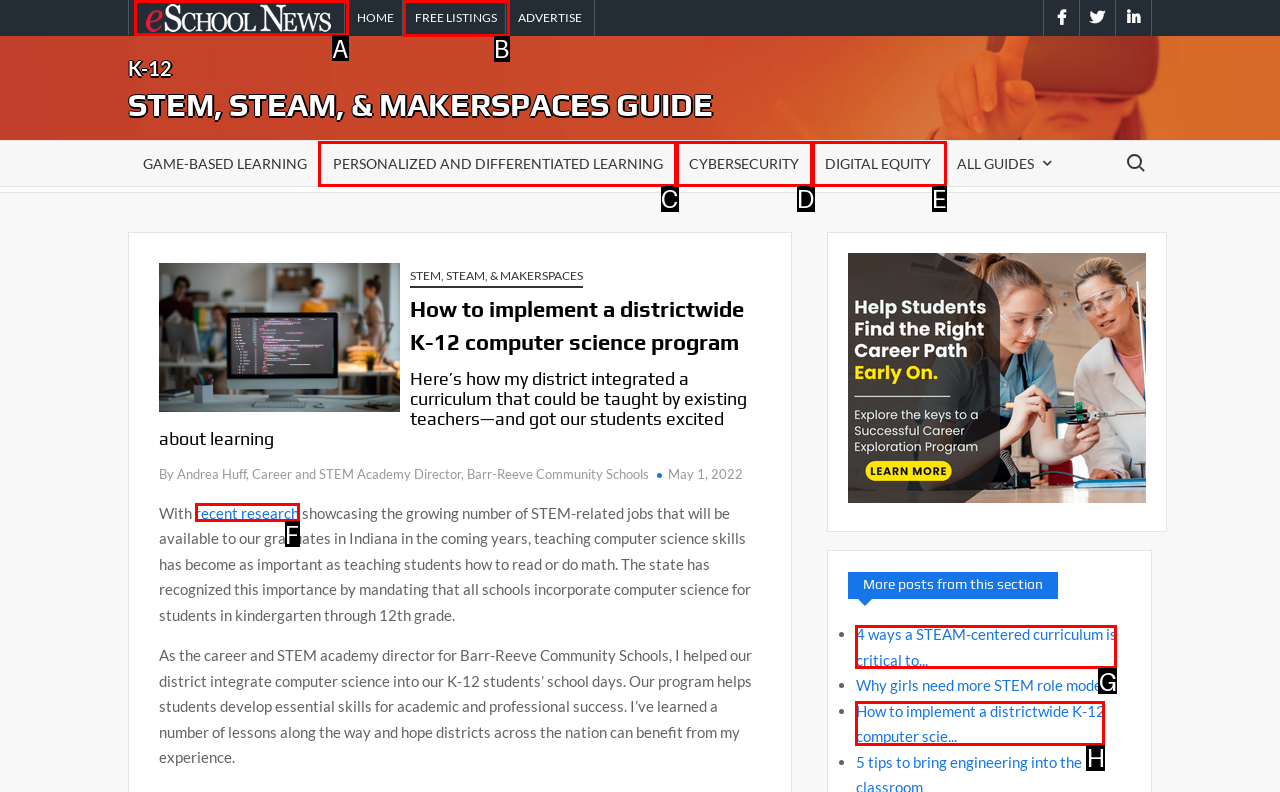Select the HTML element that needs to be clicked to carry out the task: Click on the 'ESCHOOL NEWS' link
Provide the letter of the correct option.

A